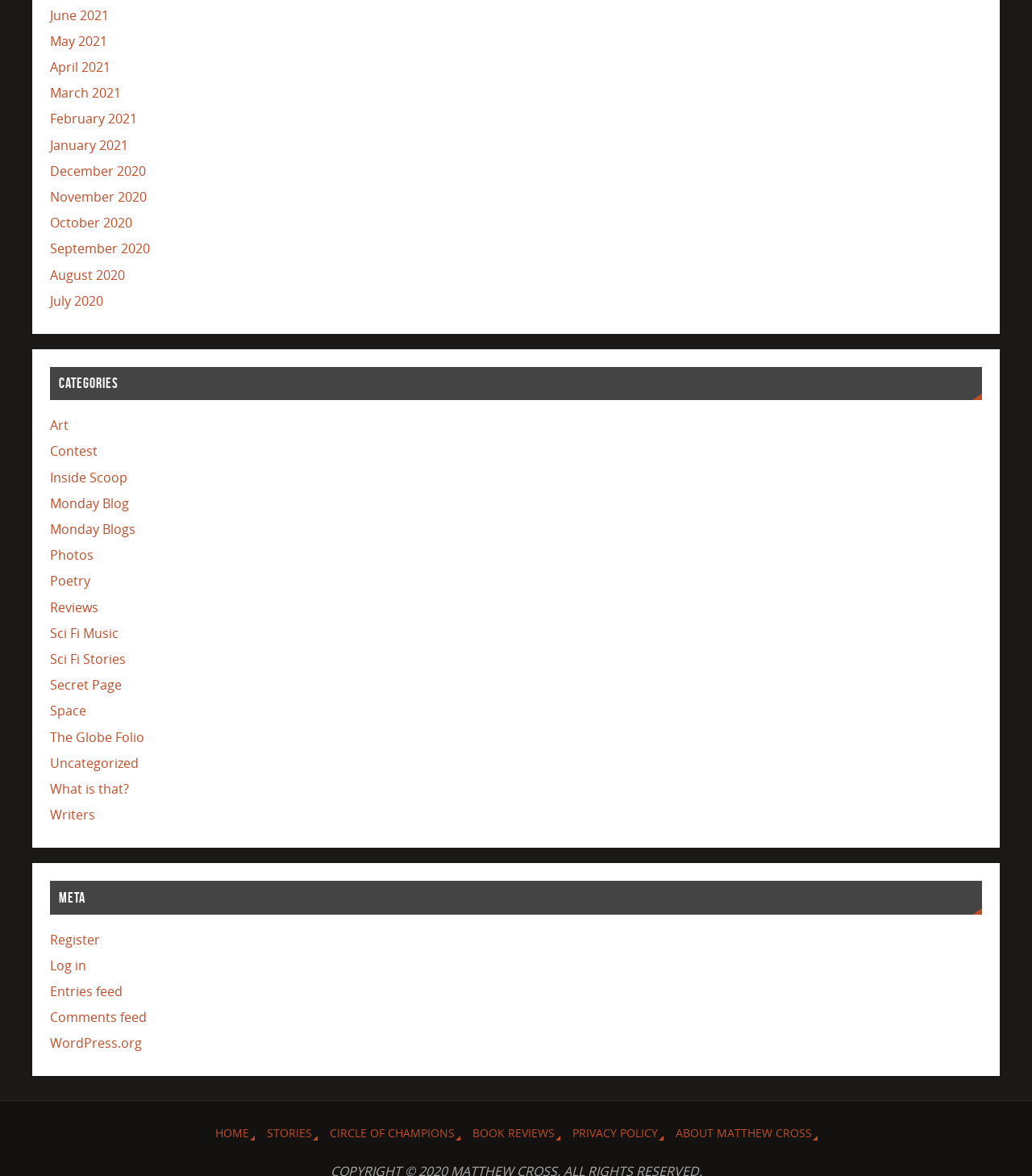What is the earliest month available?
Provide an in-depth answer to the question, covering all aspects.

I looked at the links at the top of the page and found the earliest month available, which is July 2020.